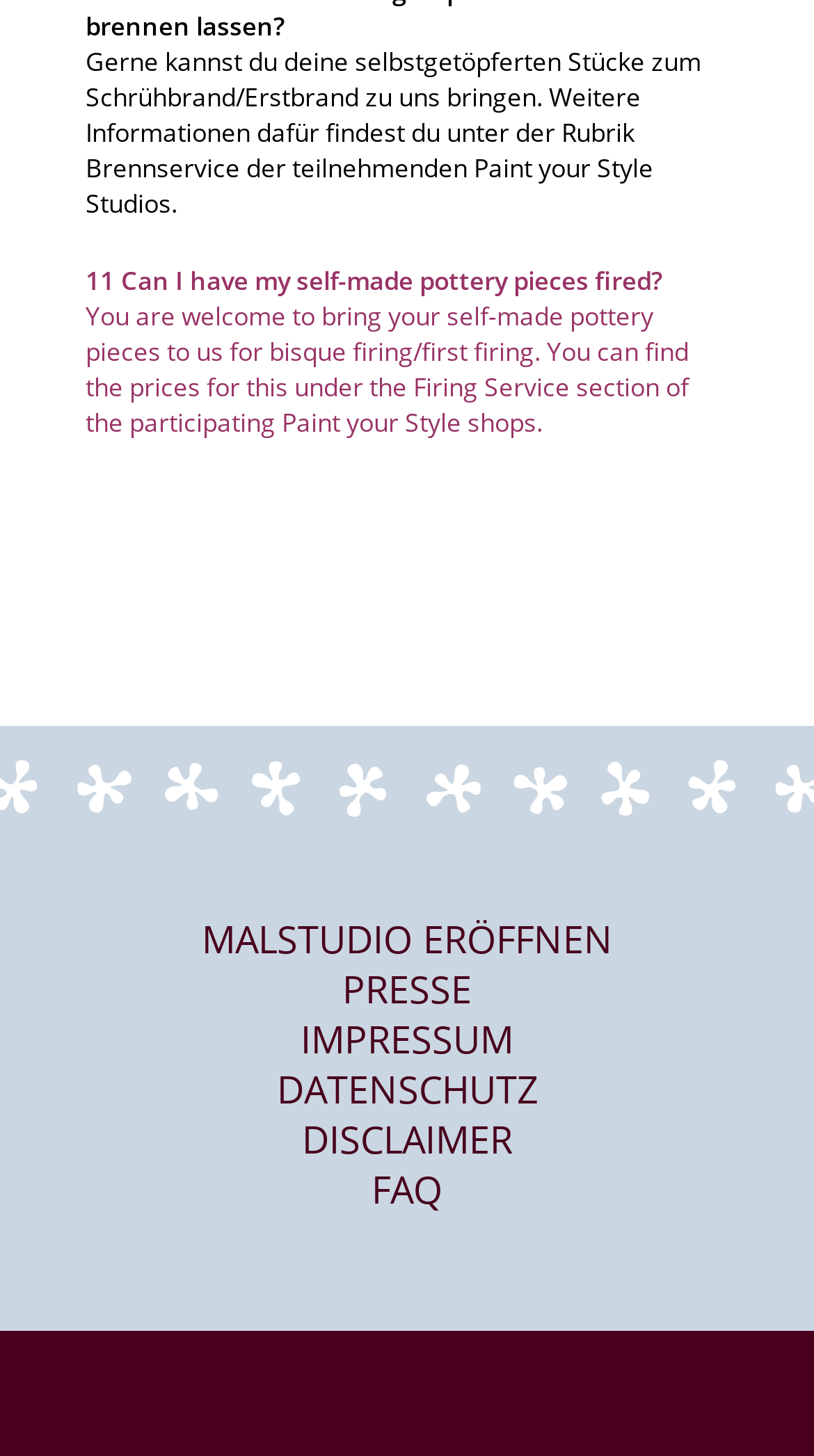Given the element description: "Malstudio eröffnen", predict the bounding box coordinates of the UI element it refers to, using four float numbers between 0 and 1, i.e., [left, top, right, bottom].

[0.064, 0.628, 0.936, 0.662]